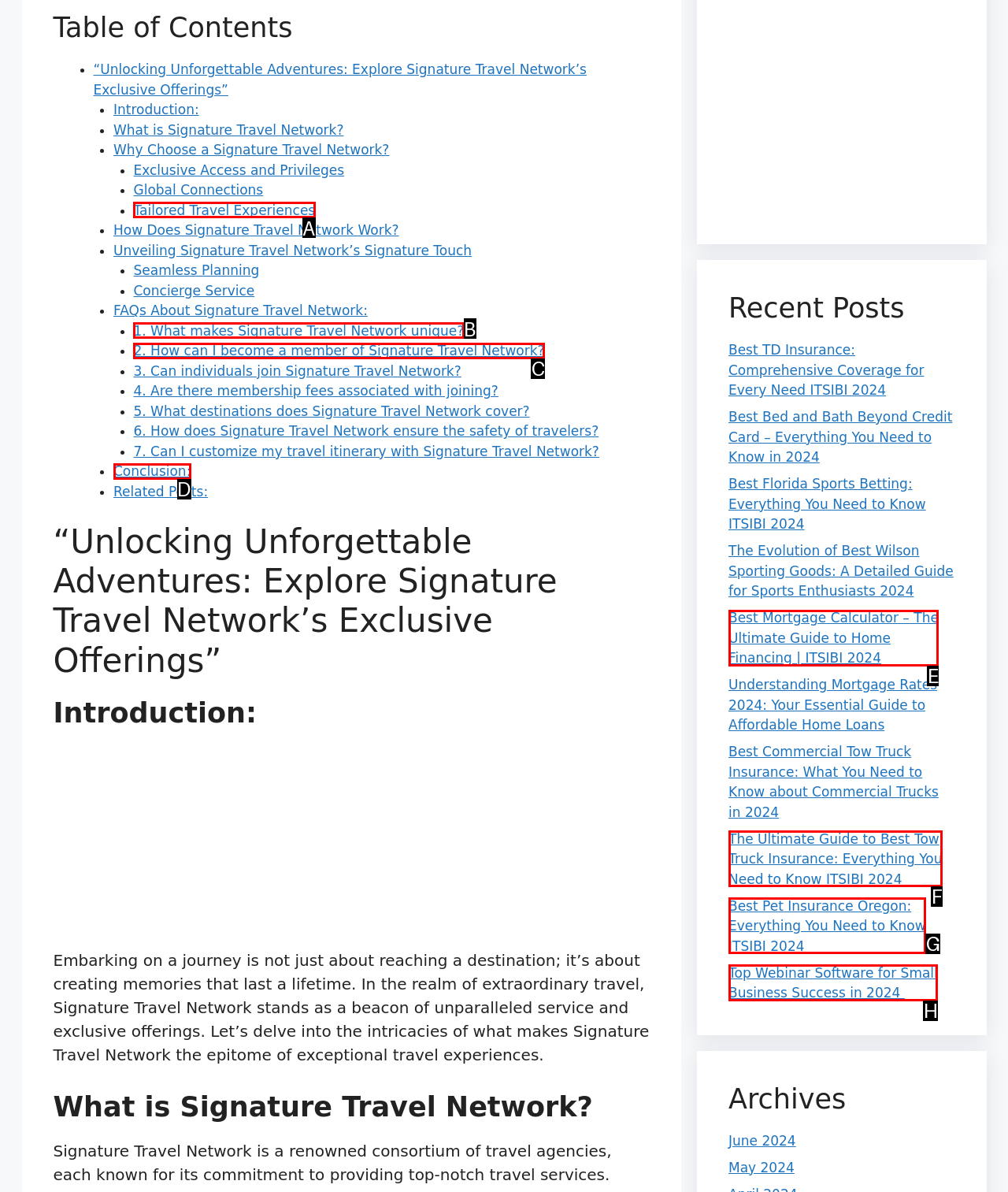Determine which HTML element matches the given description: Conclusion:. Provide the corresponding option's letter directly.

D